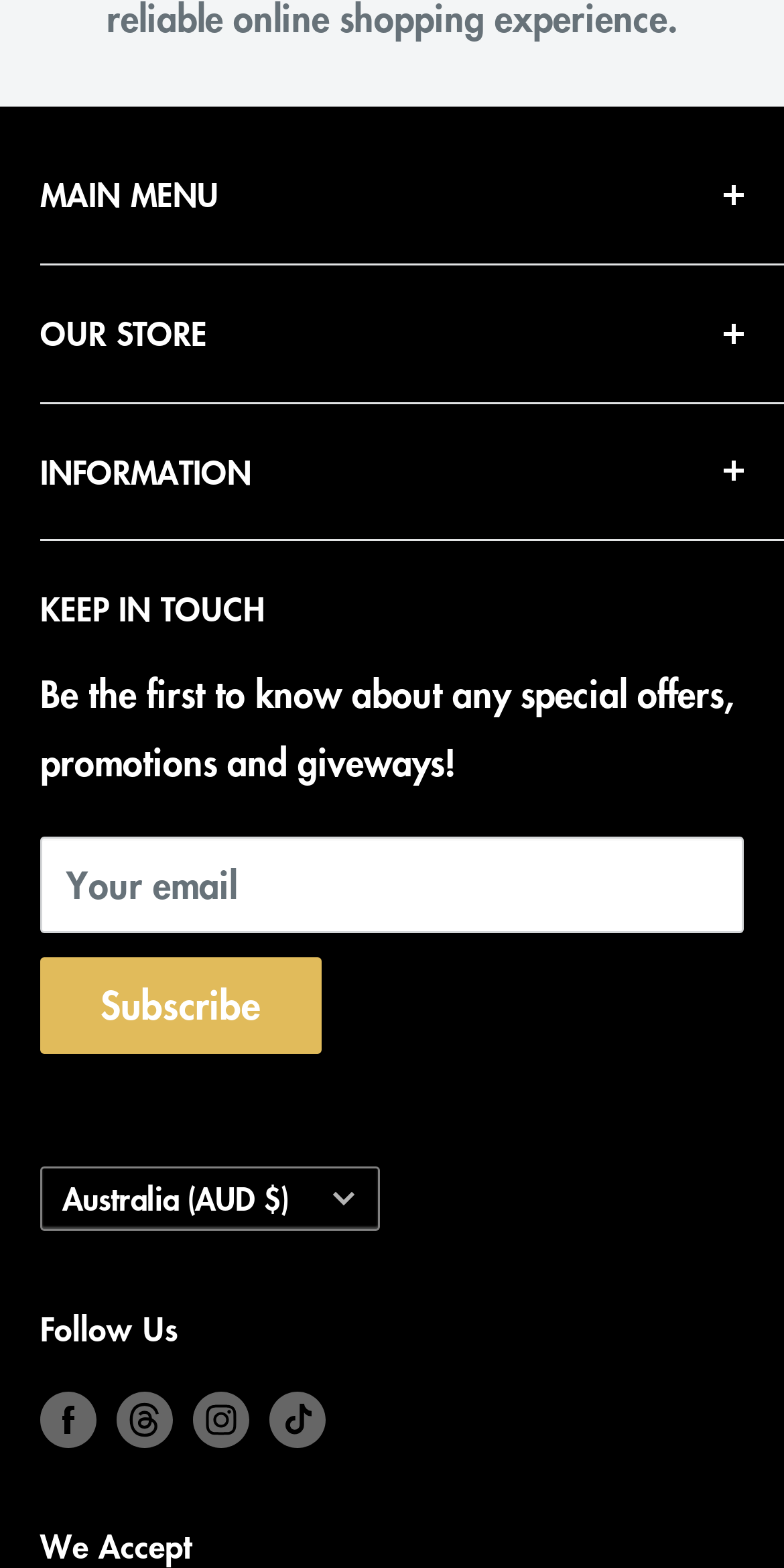Calculate the bounding box coordinates for the UI element based on the following description: "aria-describedby="a11y-new-window-message" aria-label="Follow us on Instagram"". Ensure the coordinates are four float numbers between 0 and 1, i.e., [left, top, right, bottom].

[0.246, 0.884, 0.318, 0.923]